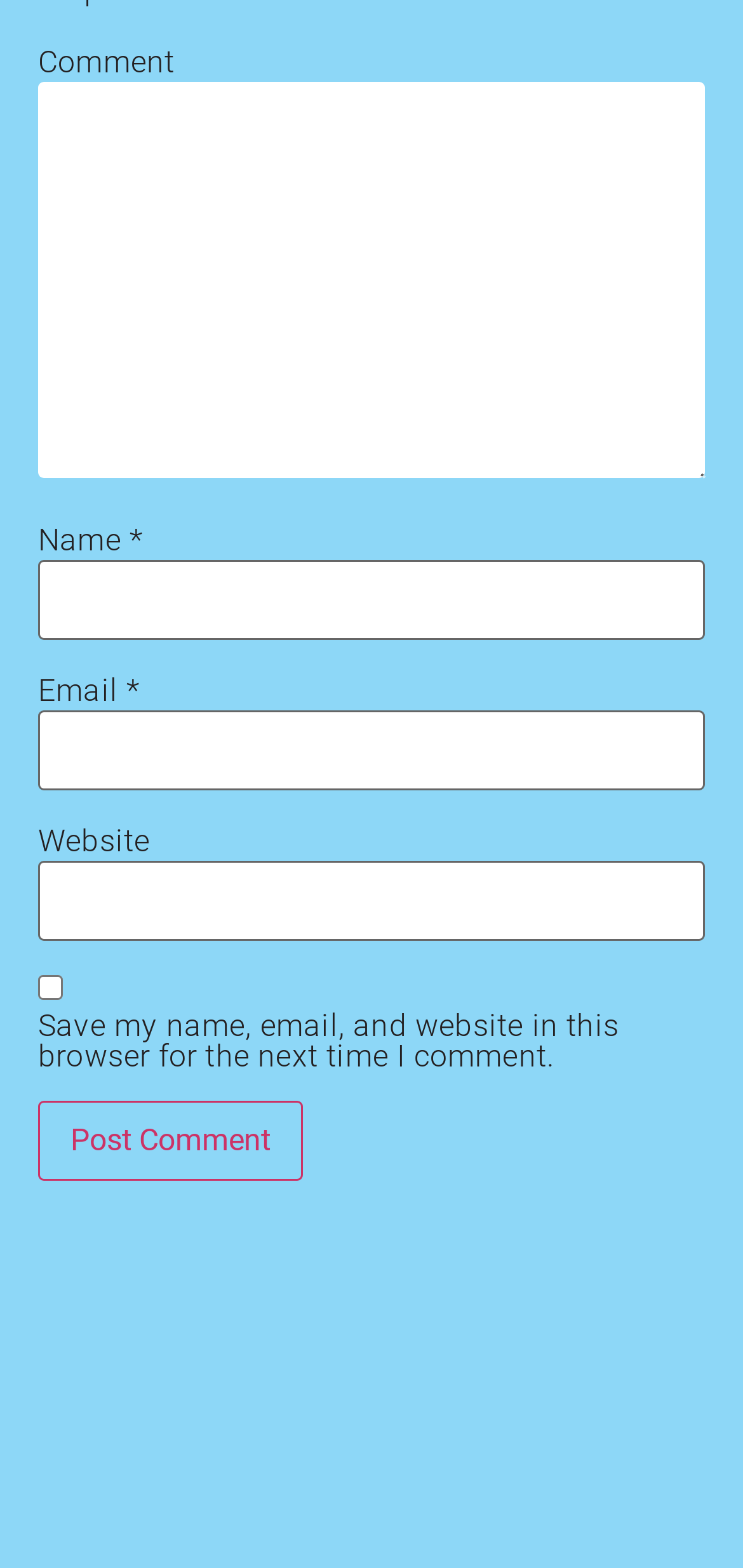What is the button at the bottom for?
Look at the image and respond with a single word or a short phrase.

Post Comment